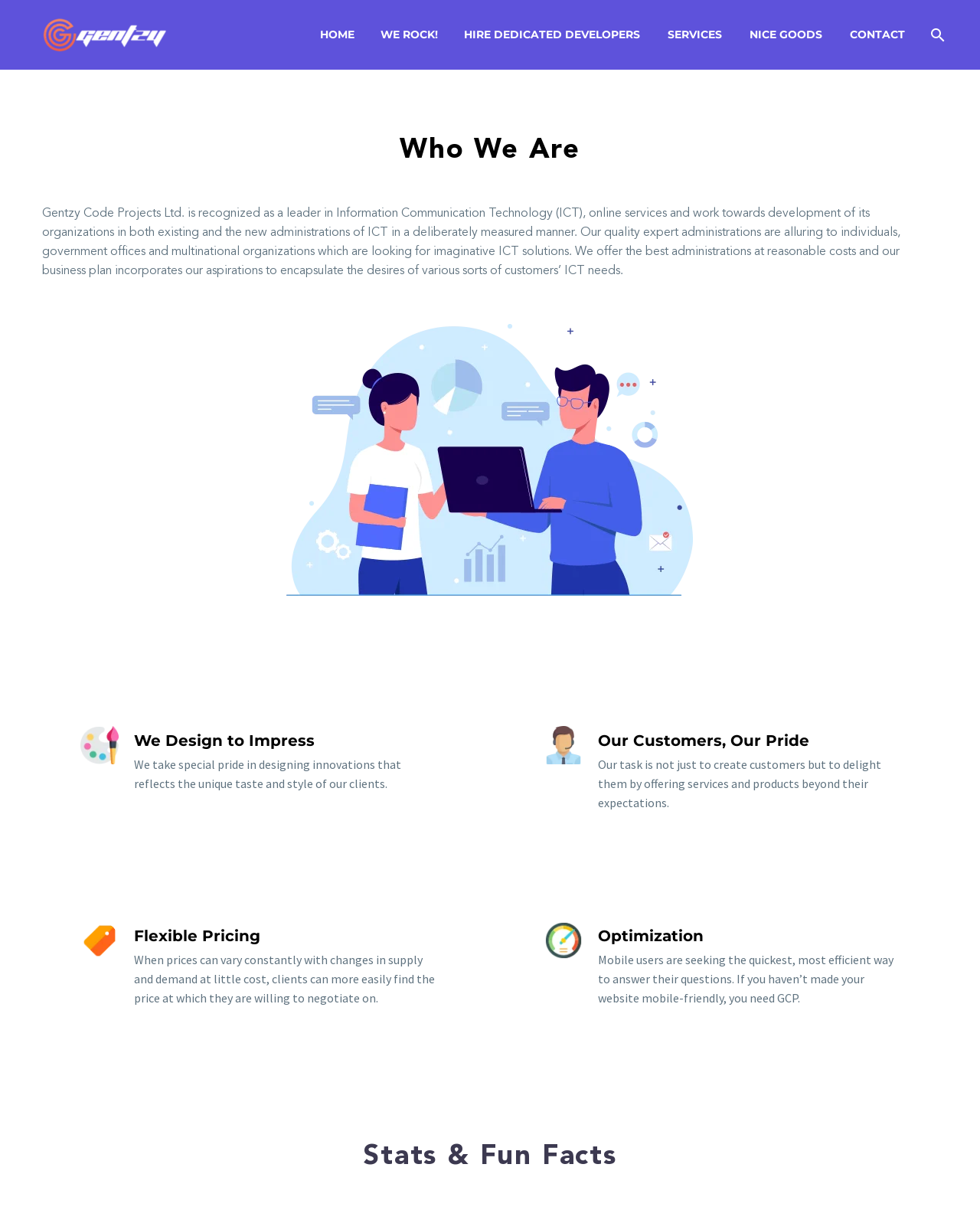Specify the bounding box coordinates of the area to click in order to follow the given instruction: "Click SERVICES."

[0.67, 0.021, 0.748, 0.037]